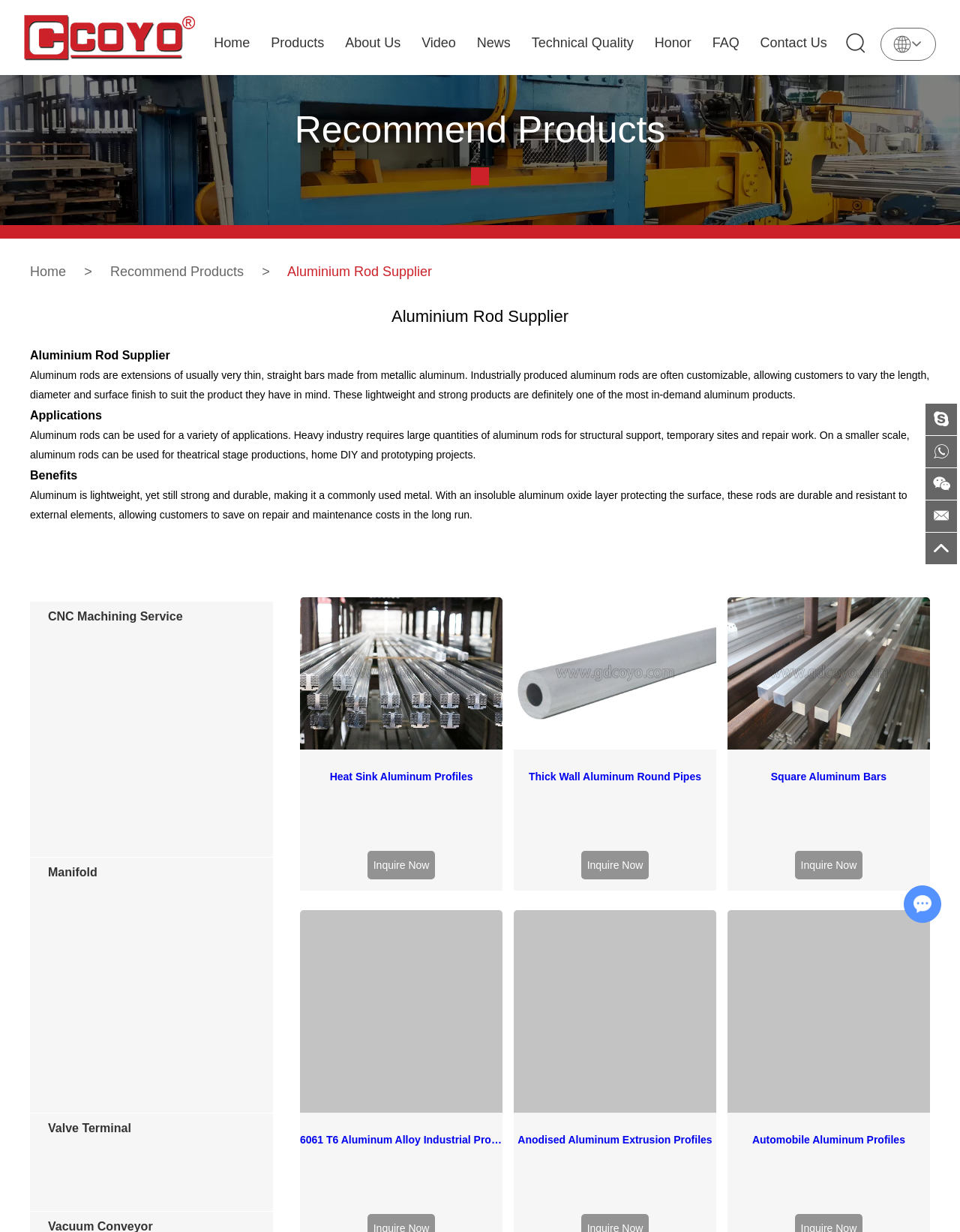Predict the bounding box of the UI element that fits this description: "About Us".

[0.359, 0.0, 0.417, 0.061]